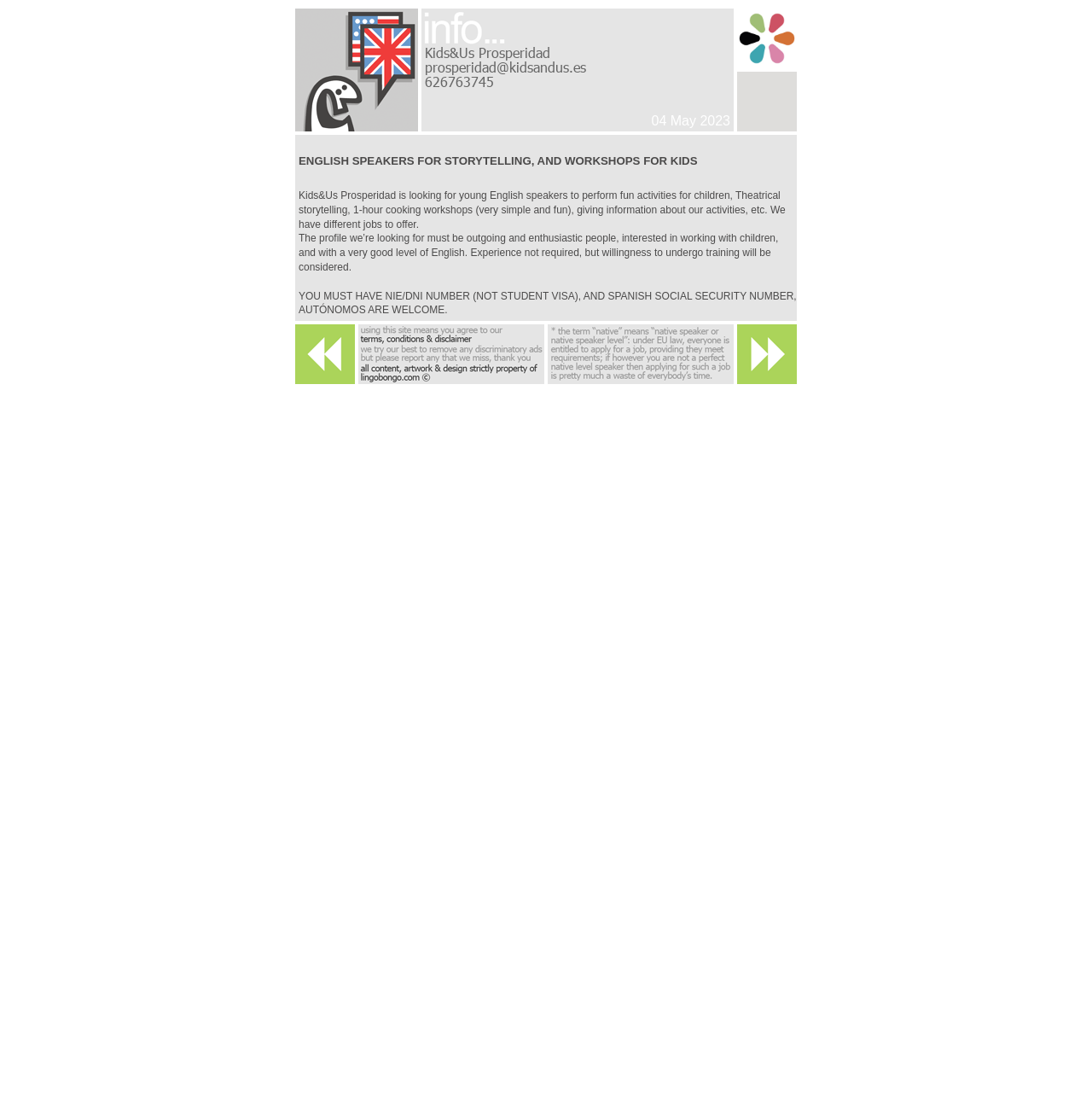Explain the webpage's layout and main content in detail.

This webpage appears to be a job posting for English speakers to work with children at Kids&Us Prosperidad. At the top of the page, there are three small images aligned horizontally, followed by a date "04 May 2023" and a link with an accompanying image. 

Below these elements, there is a prominent heading that reads "ENGLISH SPEAKERS FOR STORYTELLING, AND WORKSHOPS FOR KIDS". Underneath the heading, there is a block of text that describes the job requirements and responsibilities, including the need for a good level of English, experience working with children, and specific documentation such as a NIE/DNI number and Spanish social security number. The text also mentions that the company offers different fees depending on the activity and provides a link to a YouTube demo of their activities.

To the left of the text block, there are three links, each accompanied by a small image. These links are stacked vertically and are positioned near the middle of the page. On the right side of the text block, there is another image. At the bottom of the page, there is another link with an accompanying image, aligned to the right side of the page.